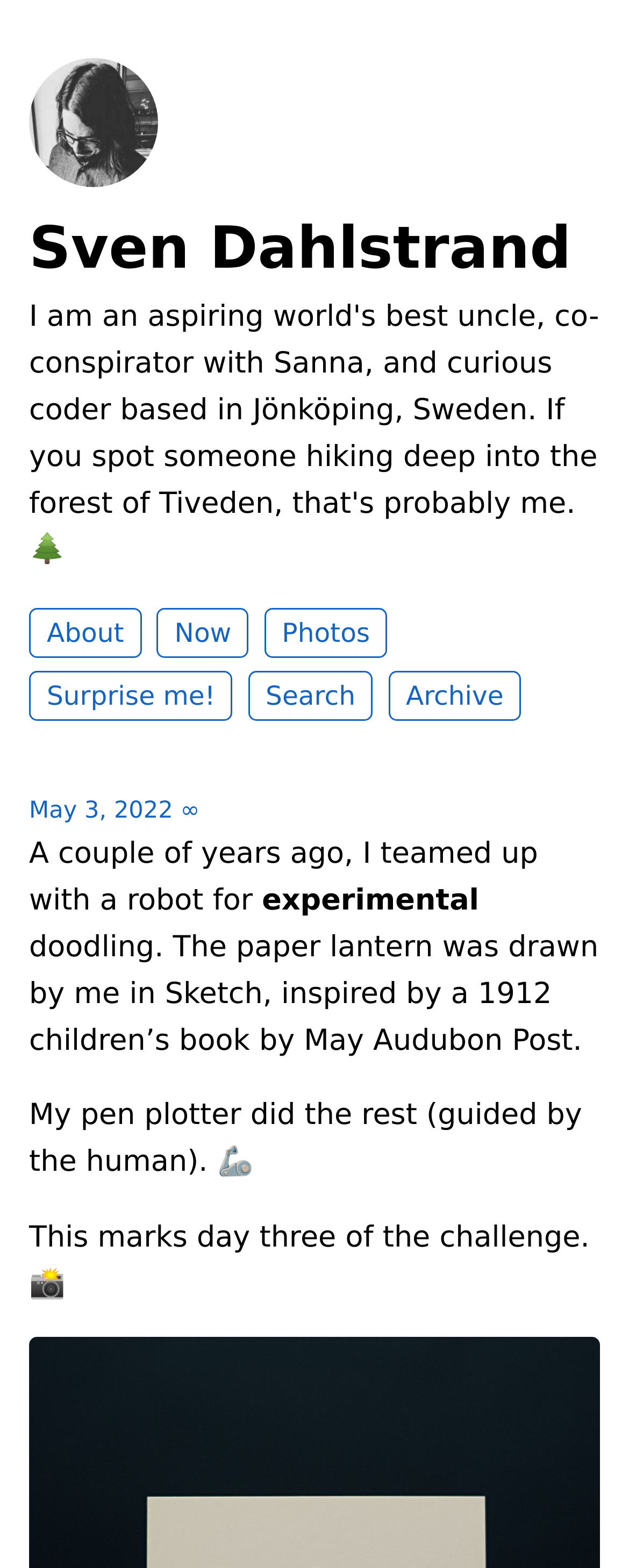What is the day of the challenge?
Using the image as a reference, deliver a detailed and thorough answer to the question.

The text content mentions 'This marks day three of the challenge', which indicates that the post is part of a series of challenges or activities, and this particular post is on the third day.